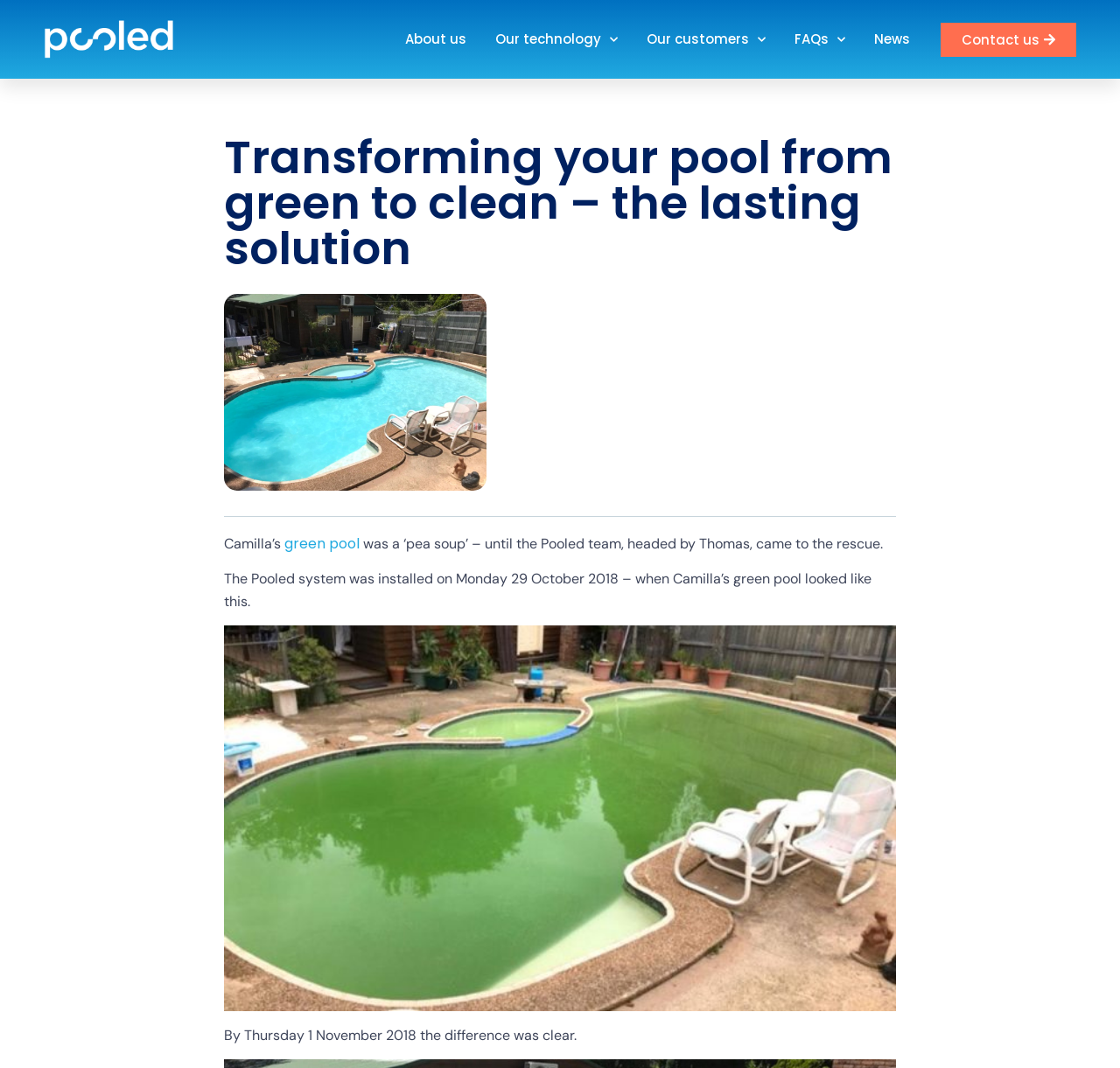Please identify the bounding box coordinates of the clickable area that will allow you to execute the instruction: "Read the story about the 'green pool'".

[0.254, 0.5, 0.321, 0.518]